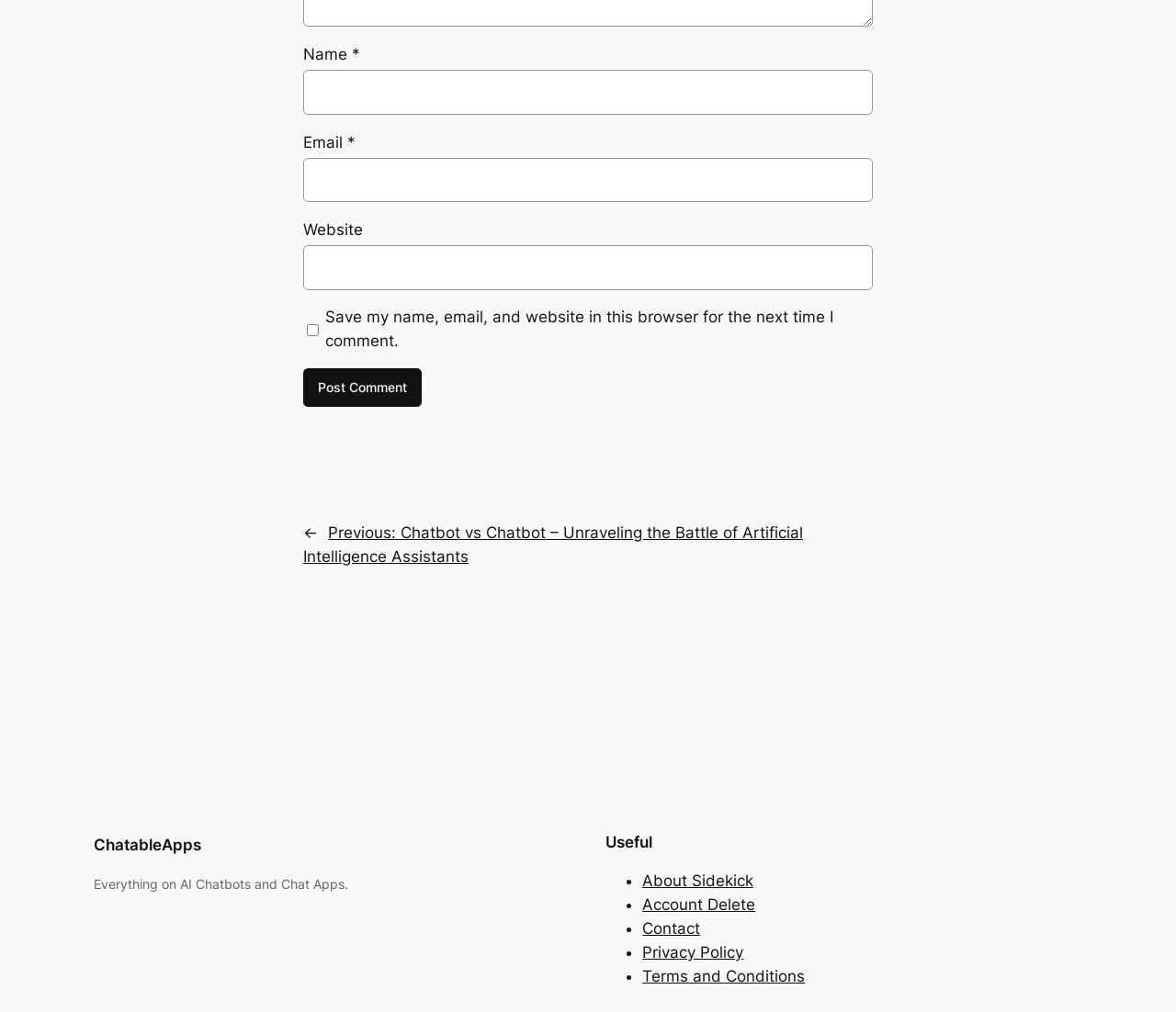Identify the bounding box coordinates of the element to click to follow this instruction: 'Go to the About Sidekick page'. Ensure the coordinates are four float values between 0 and 1, provided as [left, top, right, bottom].

[0.546, 0.861, 0.641, 0.879]